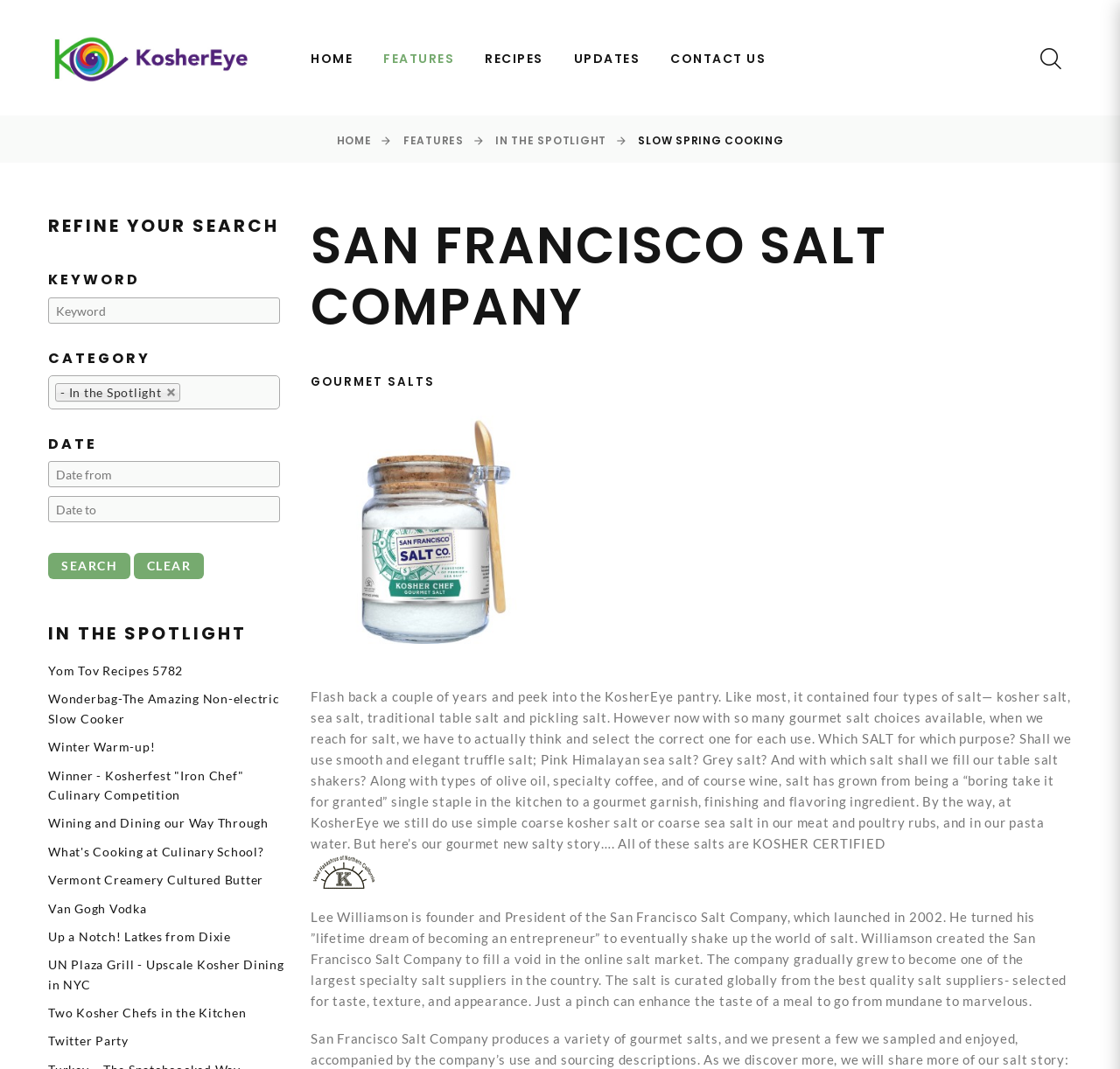Determine the bounding box coordinates of the clickable element necessary to fulfill the instruction: "Search for a keyword". Provide the coordinates as four float numbers within the 0 to 1 range, i.e., [left, top, right, bottom].

[0.043, 0.278, 0.25, 0.302]